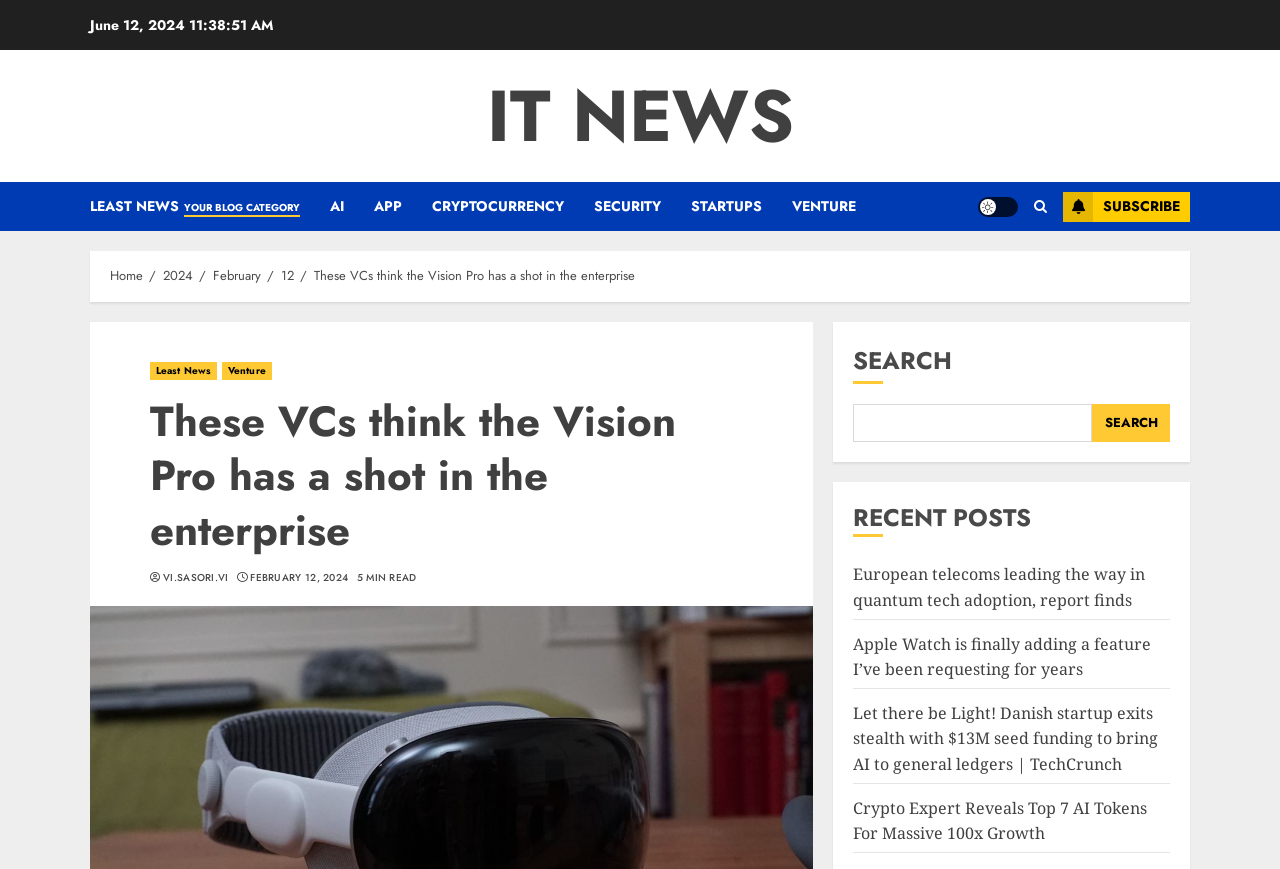Locate the bounding box coordinates of the area where you should click to accomplish the instruction: "Read the recent post about European telecoms".

[0.667, 0.648, 0.895, 0.704]